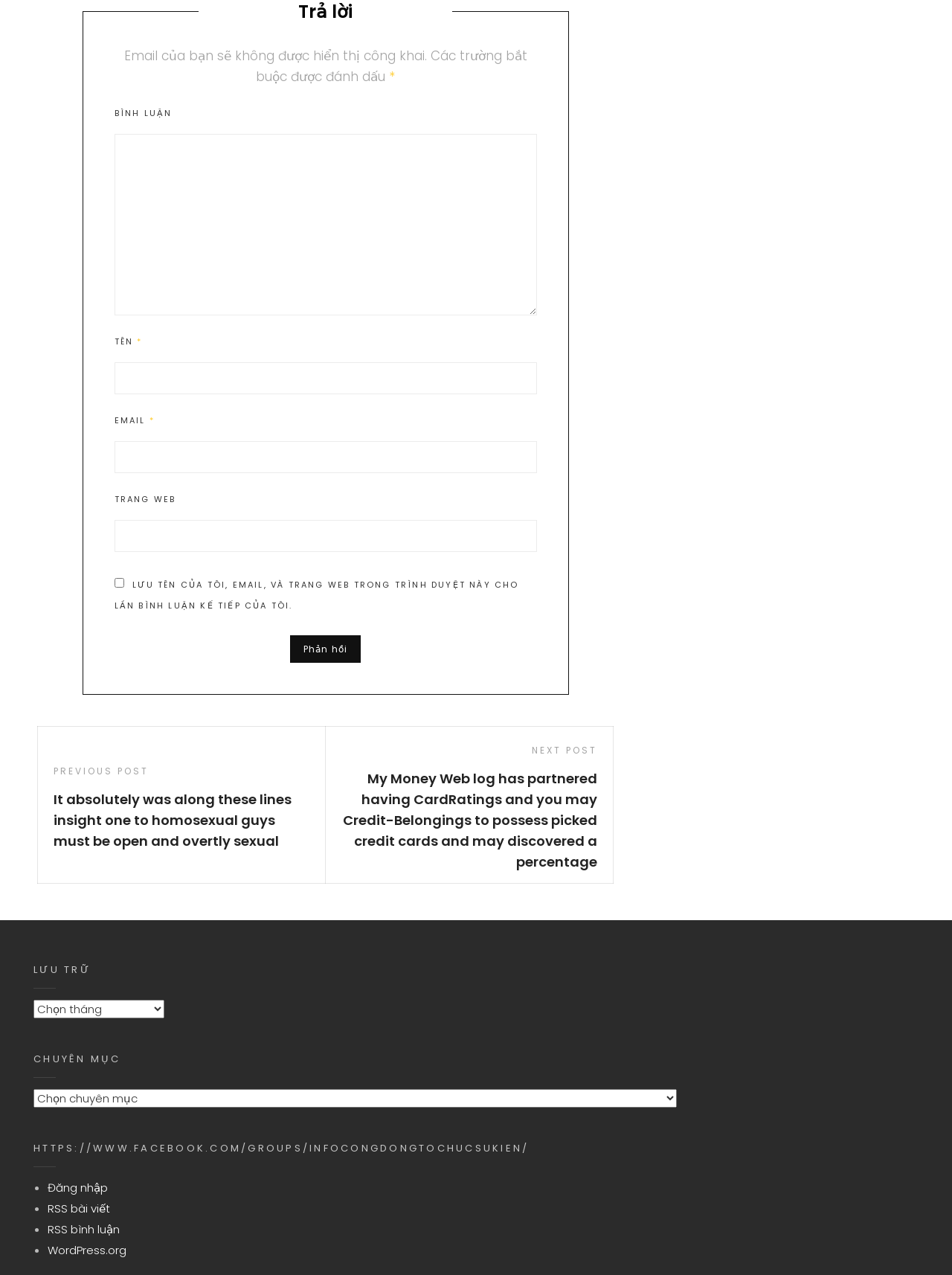What is the purpose of the 'Phản hồi' button?
Please give a detailed and elaborate answer to the question based on the image.

The 'Phản hồi' button is located below the textboxes and is likely used to submit a comment or feedback.